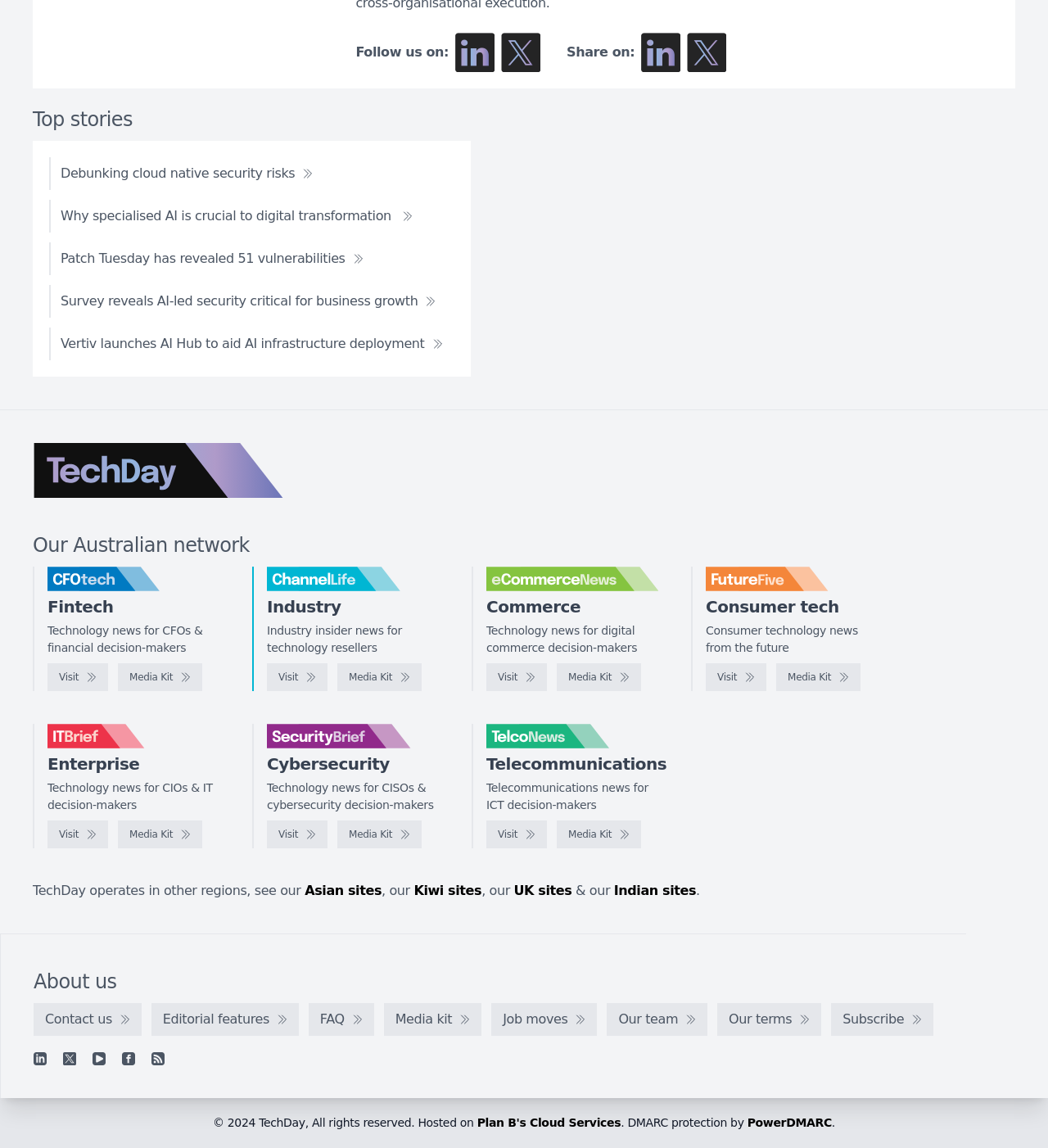Find the bounding box coordinates of the element you need to click on to perform this action: 'Explore Fintech'. The coordinates should be represented by four float values between 0 and 1, in the format [left, top, right, bottom].

[0.045, 0.52, 0.108, 0.537]